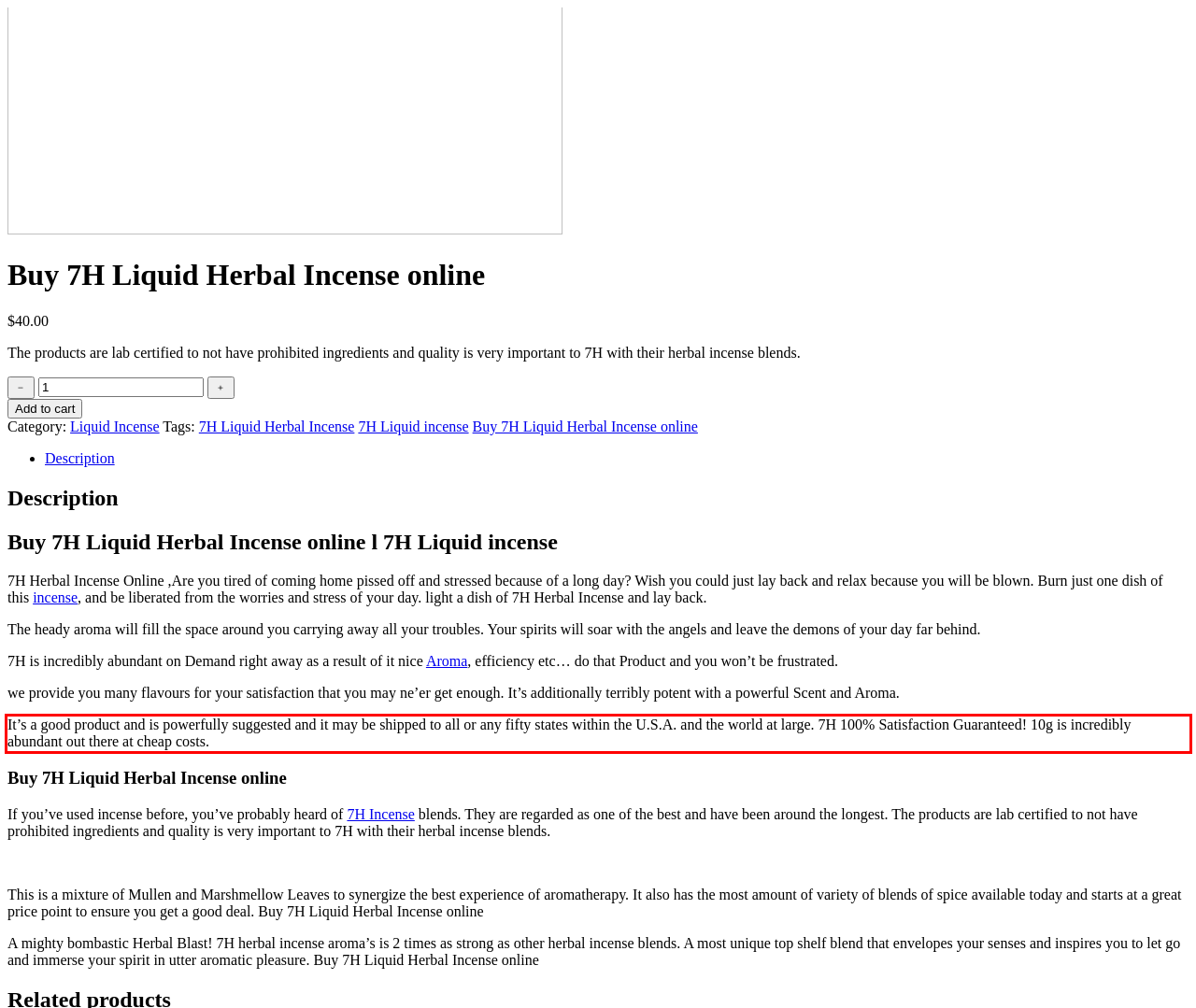Review the screenshot of the webpage and recognize the text inside the red rectangle bounding box. Provide the extracted text content.

It’s a good product and is powerfully suggested and it may be shipped to all or any fifty states within the U.S.A. and the world at large. 7H 100% Satisfaction Guaranteed! 10g is incredibly abundant out there at cheap costs.